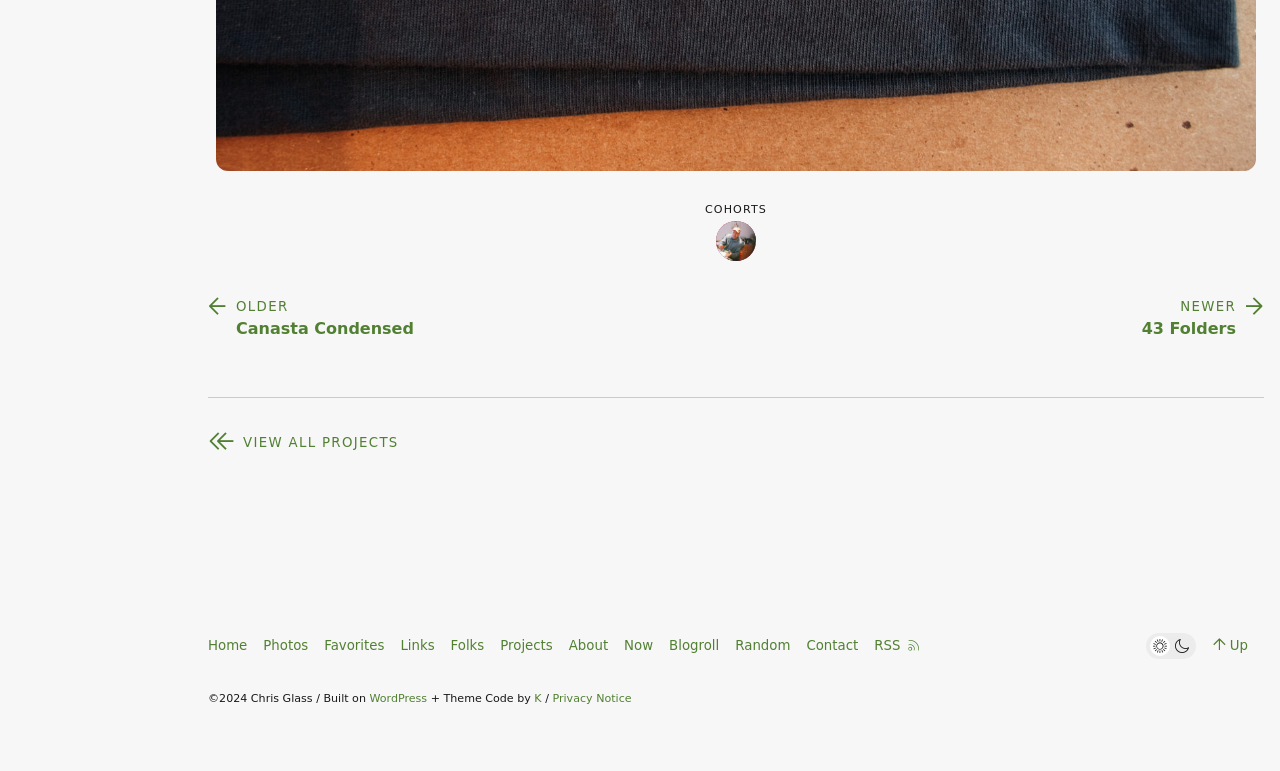Please determine the bounding box coordinates of the area that needs to be clicked to complete this task: 'View all projects'. The coordinates must be four float numbers between 0 and 1, formatted as [left, top, right, bottom].

[0.162, 0.557, 0.318, 0.587]